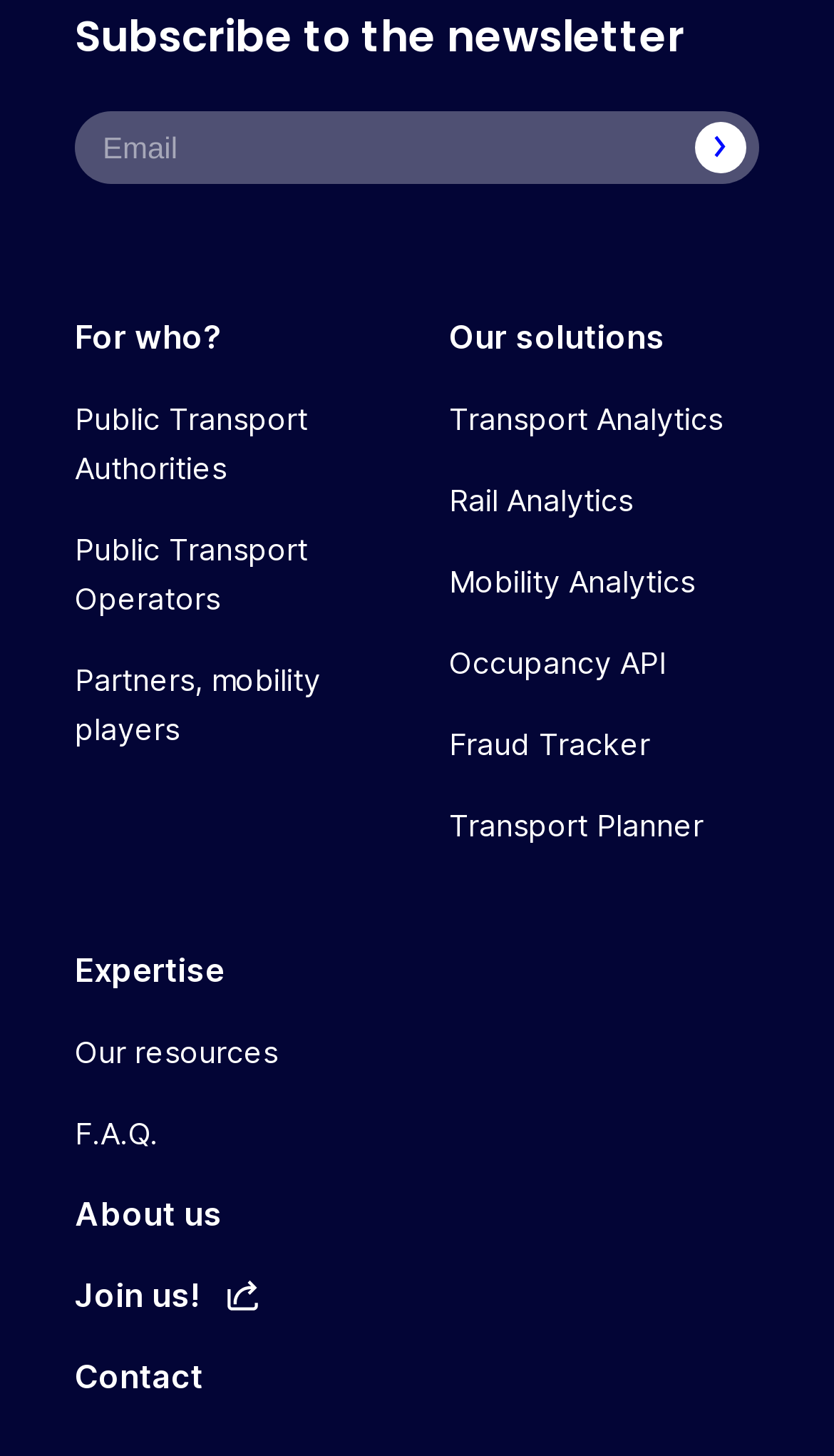Find the bounding box coordinates of the element's region that should be clicked in order to follow the given instruction: "share to QQ friends". The coordinates should consist of four float numbers between 0 and 1, i.e., [left, top, right, bottom].

None